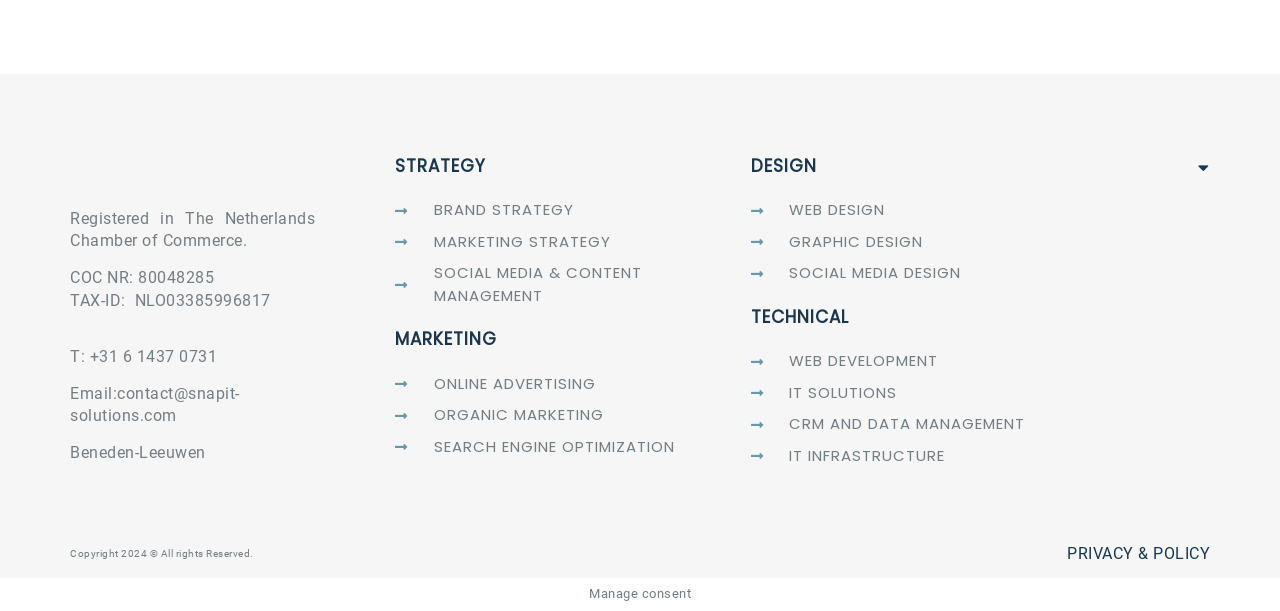Determine the bounding box coordinates of the element's region needed to click to follow the instruction: "Click on the 'BRAND STRATEGY' link". Provide these coordinates as four float numbers between 0 and 1, formatted as [left, top, right, bottom].

[0.309, 0.326, 0.555, 0.363]